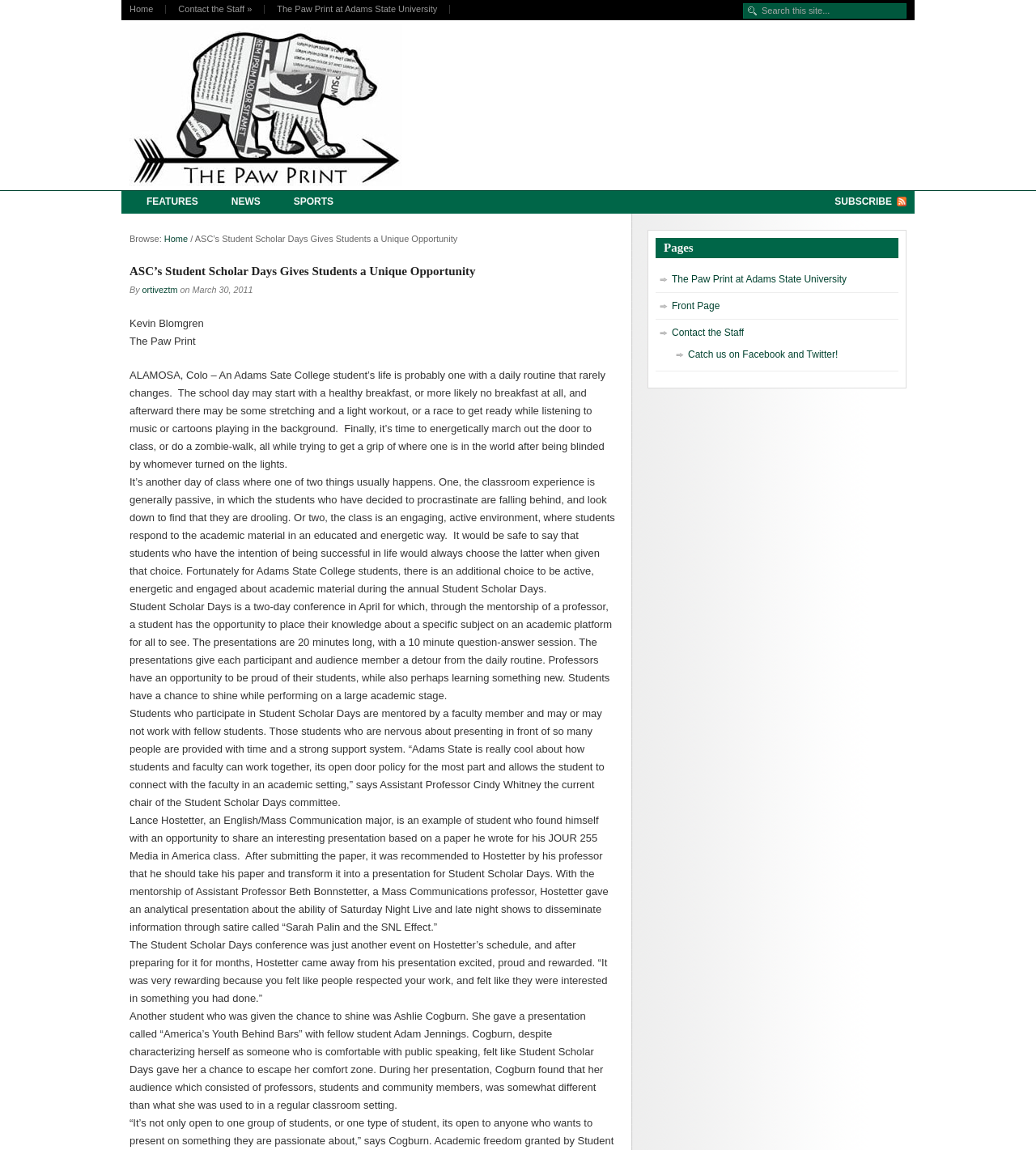Please locate the UI element described by "The Paw Print" and provide its bounding box coordinates.

[0.125, 0.021, 0.398, 0.162]